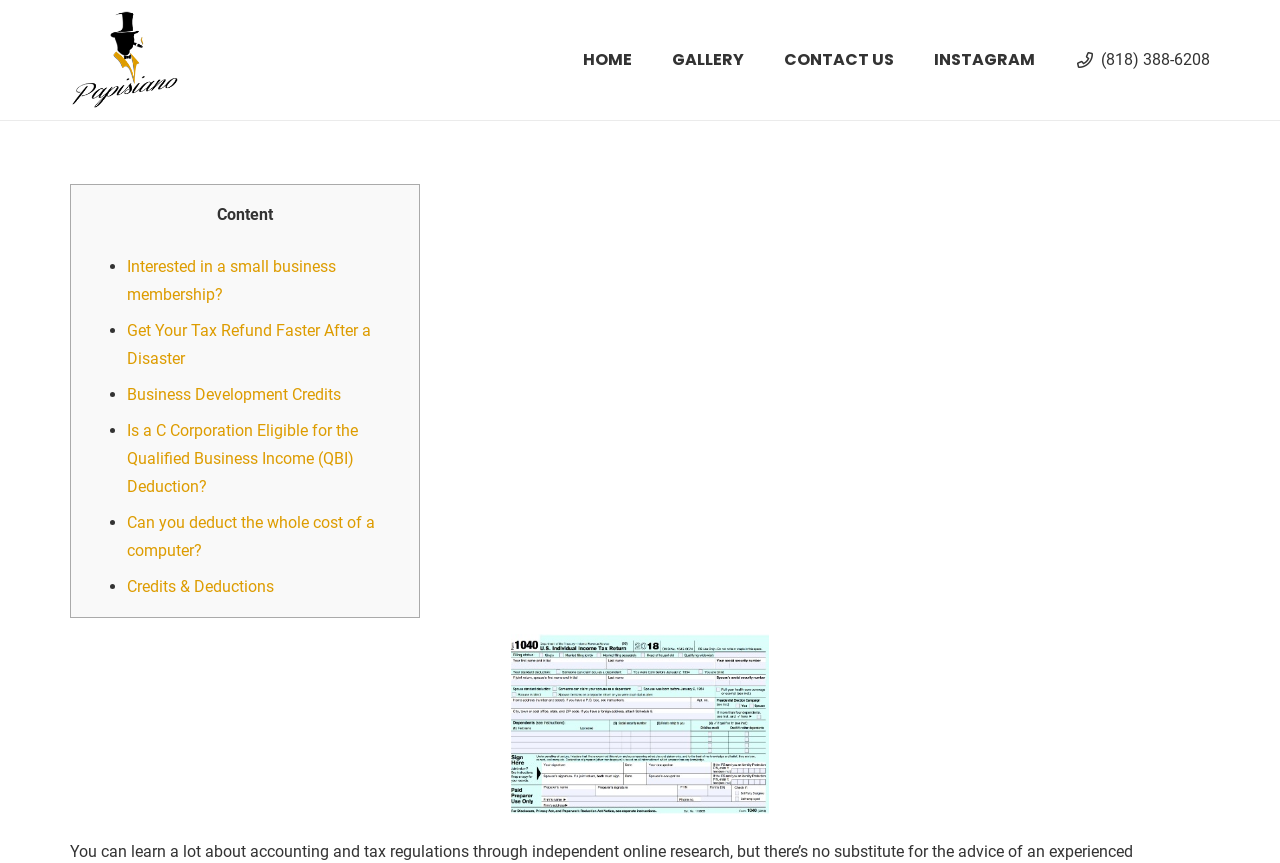Indicate the bounding box coordinates of the element that needs to be clicked to satisfy the following instruction: "Click HOME". The coordinates should be four float numbers between 0 and 1, i.e., [left, top, right, bottom].

[0.44, 0.0, 0.509, 0.139]